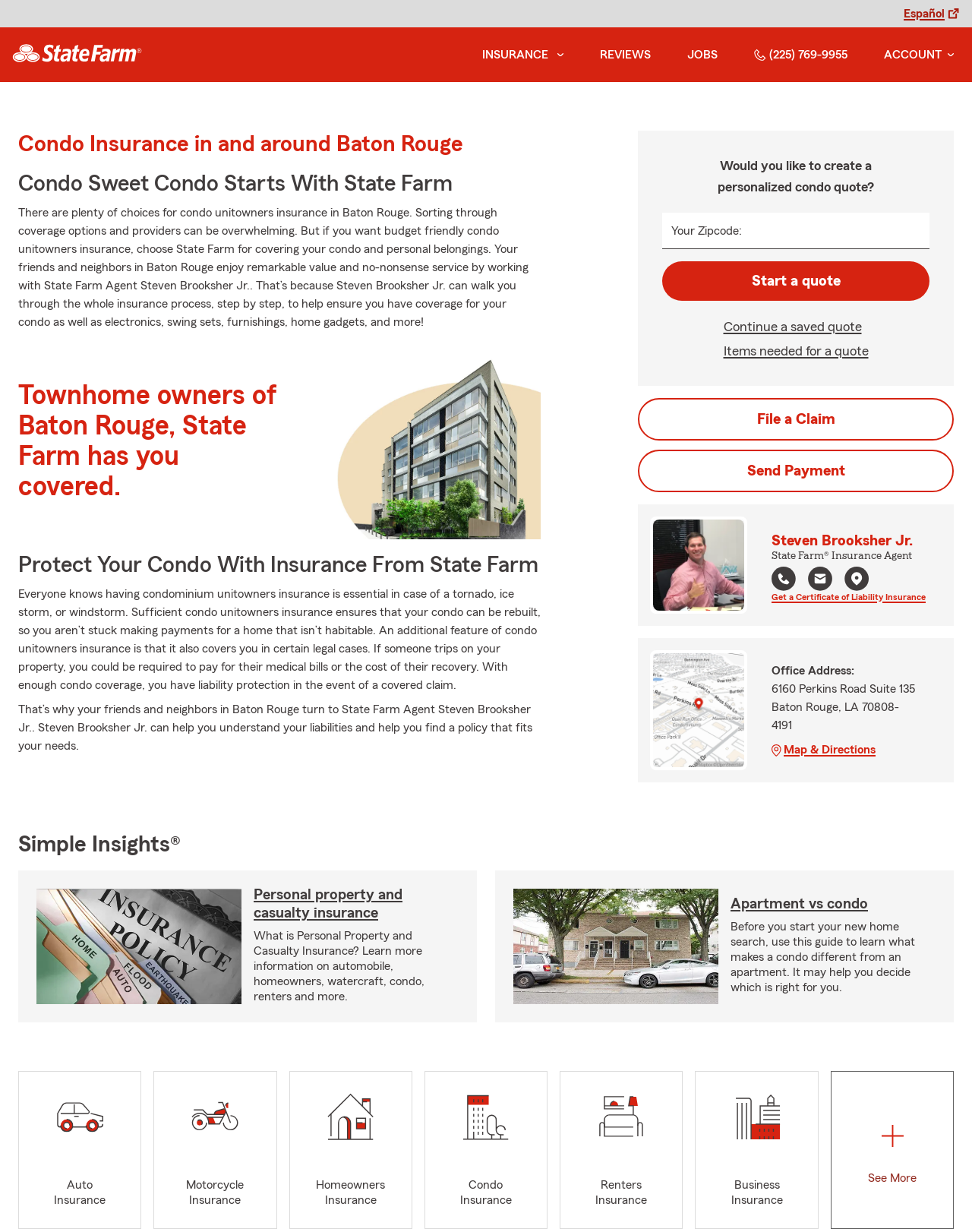Given the description "alt="Map Image"", provide the bounding box coordinates of the corresponding UI element.

[0.672, 0.53, 0.766, 0.623]